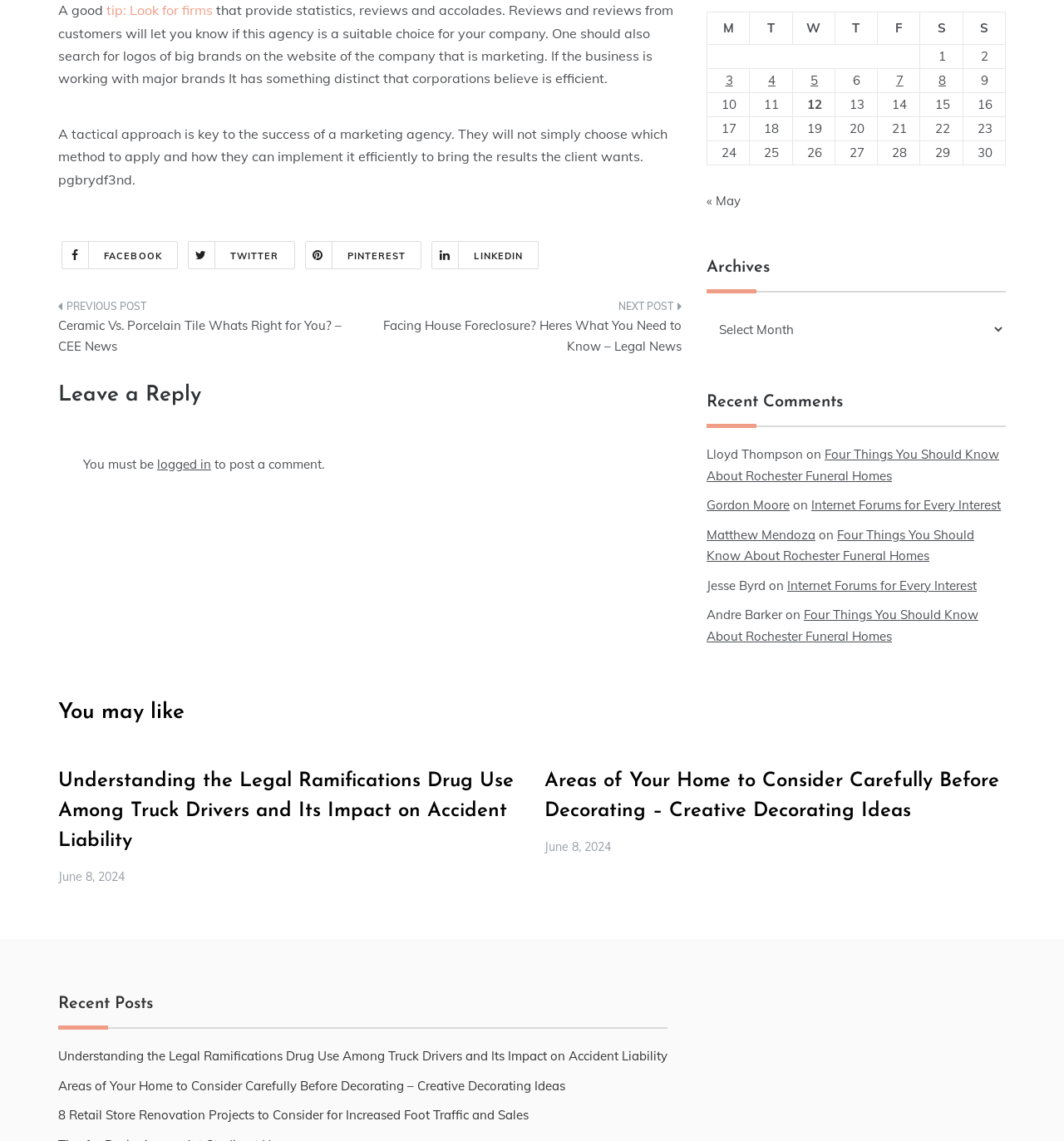Determine the bounding box coordinates for the HTML element described here: "Matthew Mendoza".

[0.664, 0.462, 0.766, 0.476]